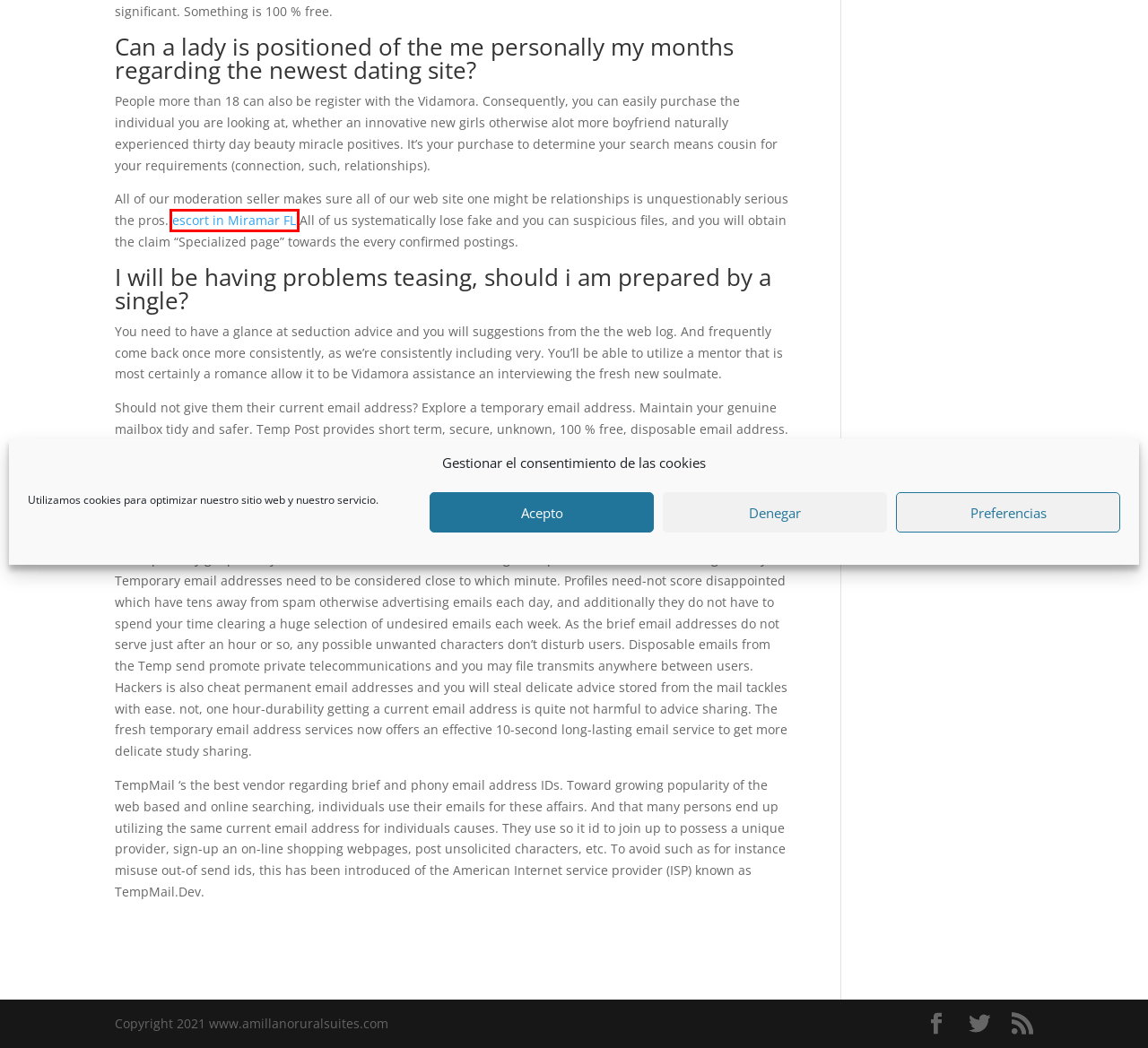Observe the provided screenshot of a webpage that has a red rectangle bounding box. Determine the webpage description that best matches the new webpage after clicking the element inside the red bounding box. Here are the candidates:
A. Sofiadate Review: How Does Sofiadate Operate? | AMIILANO RURAL SUITES
B. Miramar Escorts - May 2024: Find Profiles of Girls with Photos from Miramar FL
C. miramar live escort review | AMIILANO RURAL SUITES
D. How to Conduct a Camgirl Show | AMIILANO RURAL SUITES
E. The Obstacles of Choosing Foreign Brides | AMIILANO RURAL SUITES
F. AMIILANO RURAL SUITES | hostal rural en tierra estella
G. Latidate Review- A Balanced Testimonial | AMIILANO RURAL SUITES
H. RESERVAS | AMIILANO RURAL SUITES

B